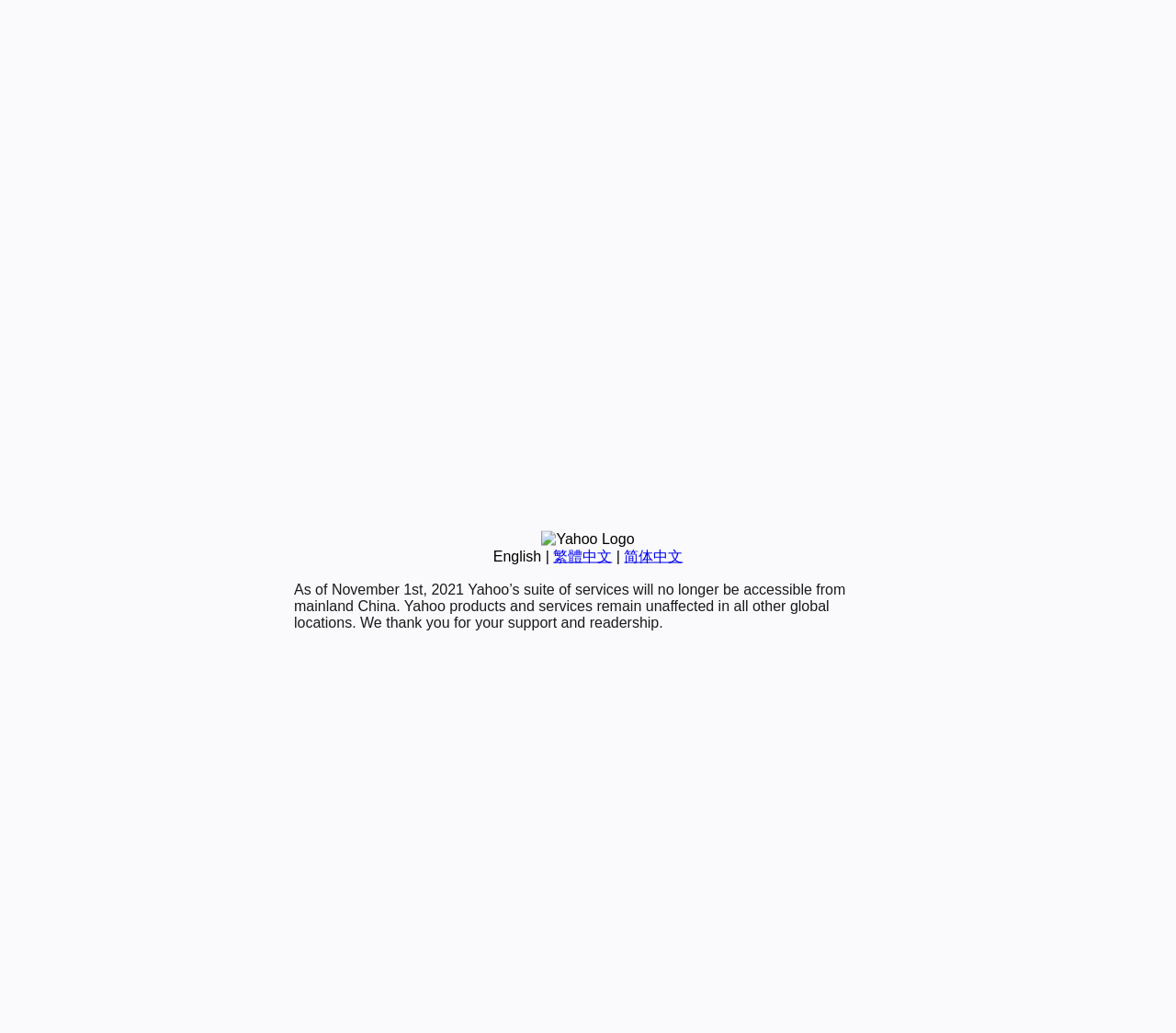Based on the element description English, identify the bounding box coordinates for the UI element. The coordinates should be in the format (top-left x, top-left y, bottom-right x, bottom-right y) and within the 0 to 1 range.

[0.419, 0.531, 0.46, 0.546]